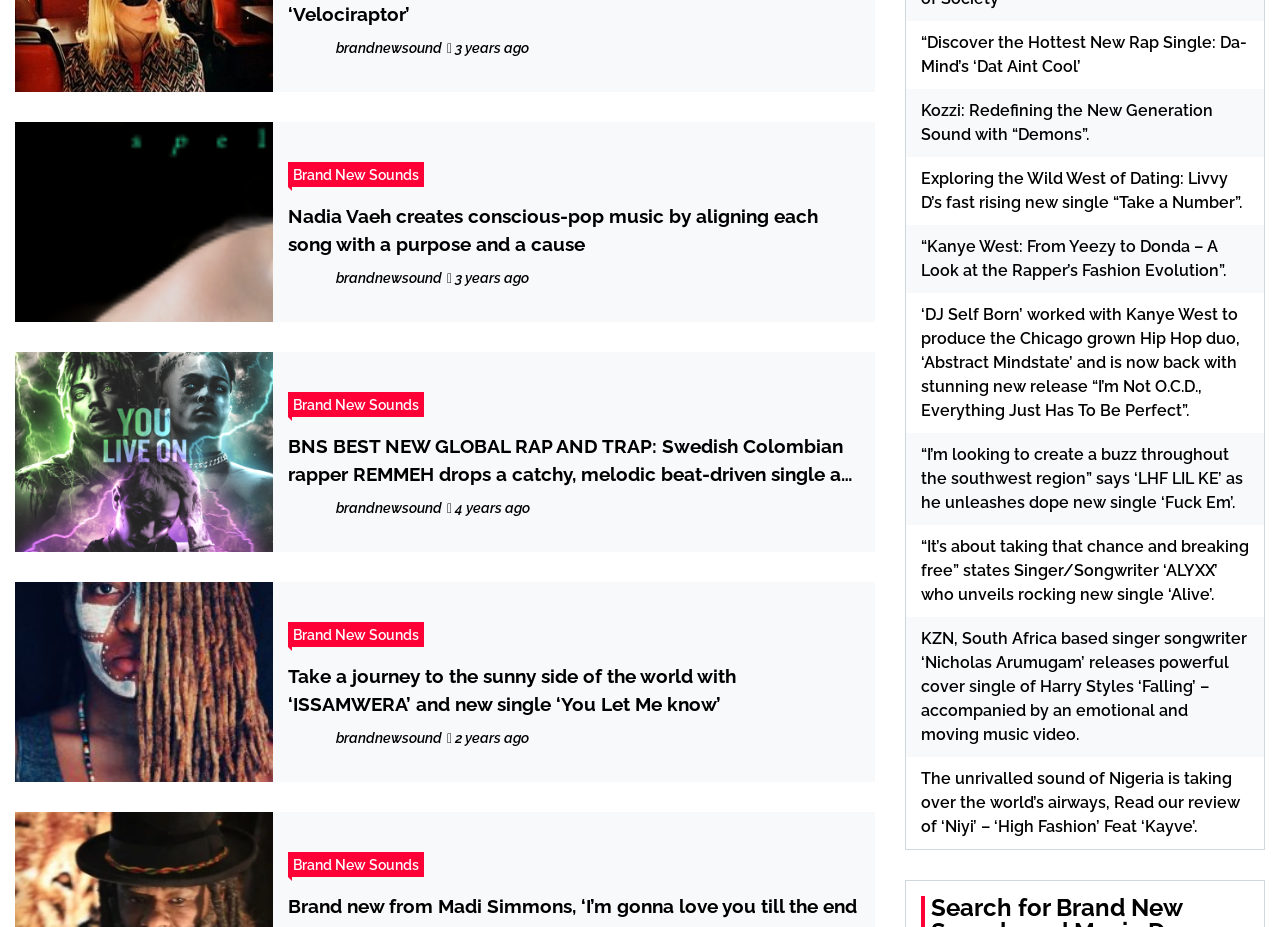Determine the bounding box for the UI element described here: "brandnewsound".

[0.225, 0.785, 0.349, 0.808]